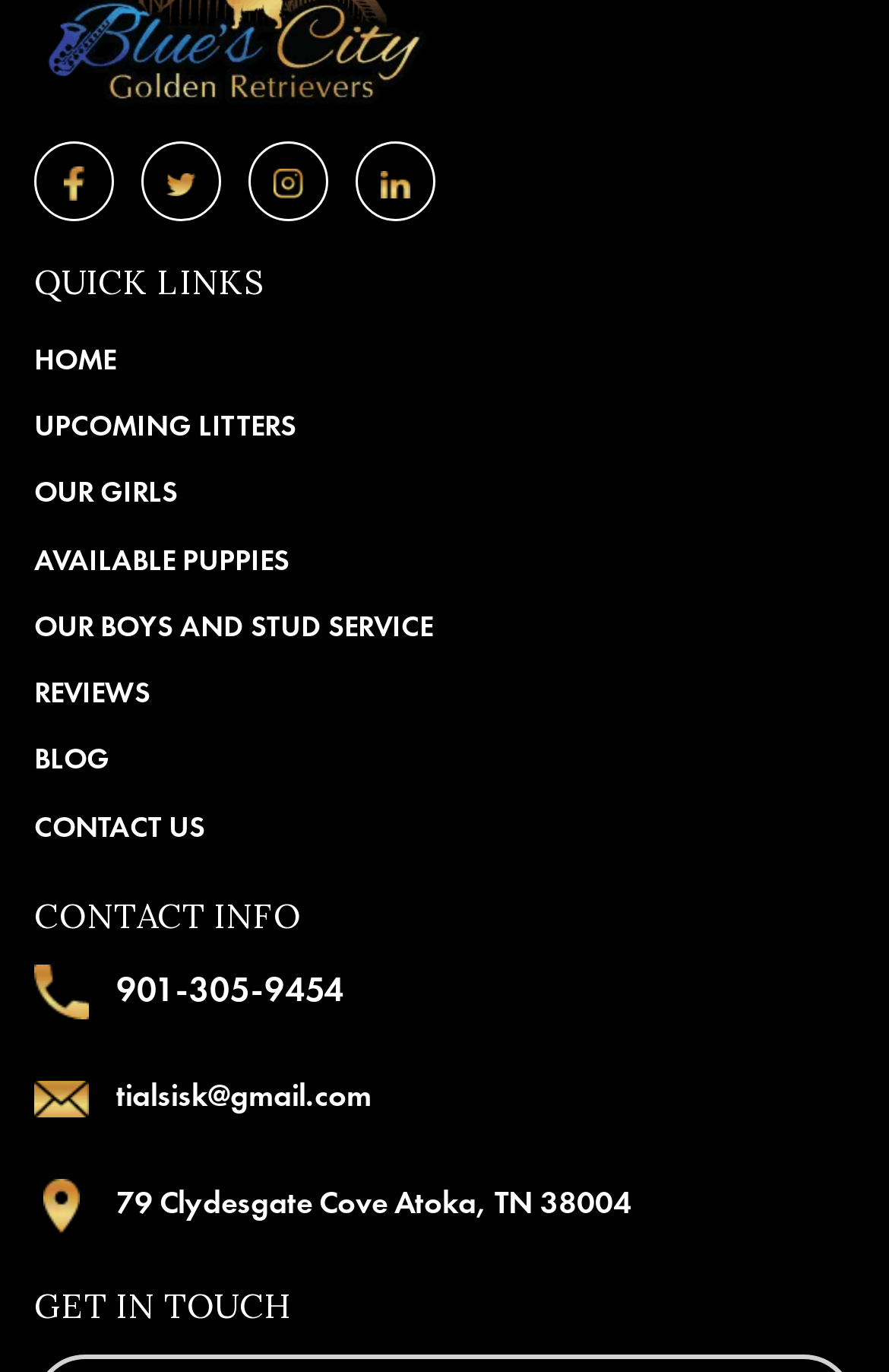Please answer the following question using a single word or phrase: 
What is the phone number of the contact?

901-305-9454